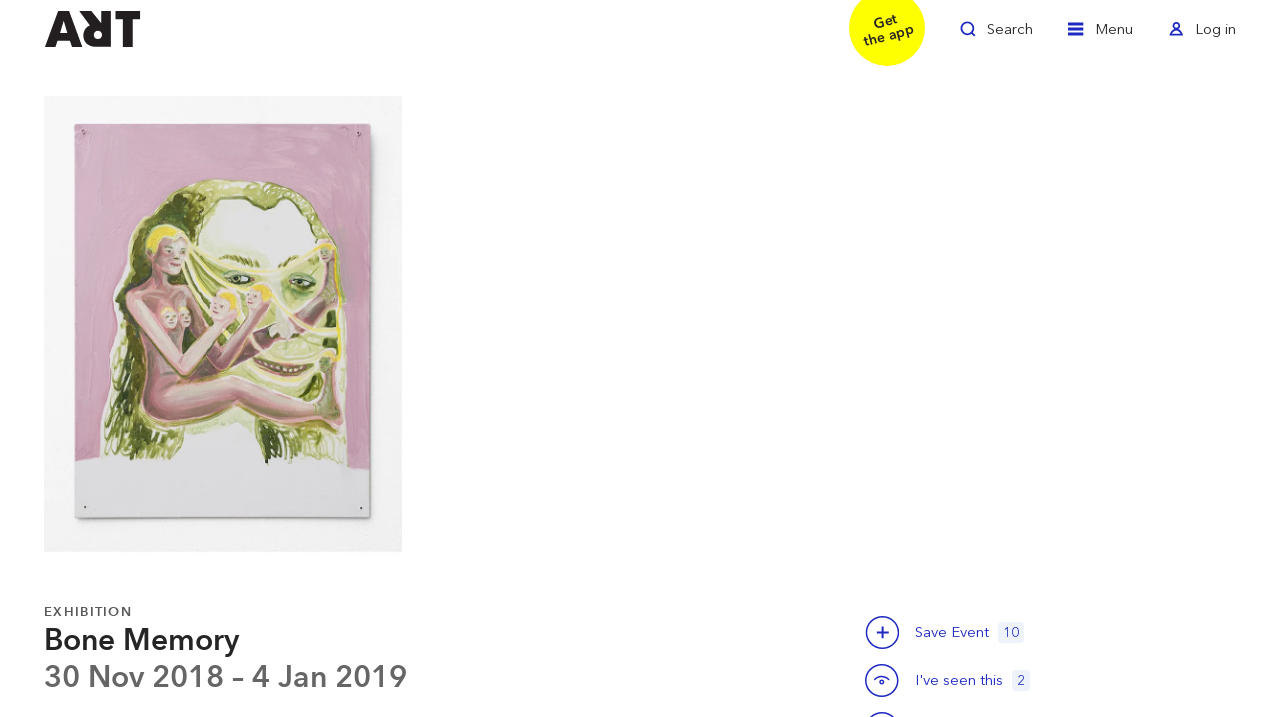What is the name of the exhibition?
Please answer the question as detailed as possible based on the image.

The name of the exhibition can be found in the heading element with the text 'Bone Memory' which is located at the top of the webpage, below the image.